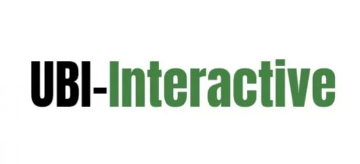What type of company is UBI Interactive likely to be?
Look at the image and respond with a single word or a short phrase.

Technology or interactive solutions